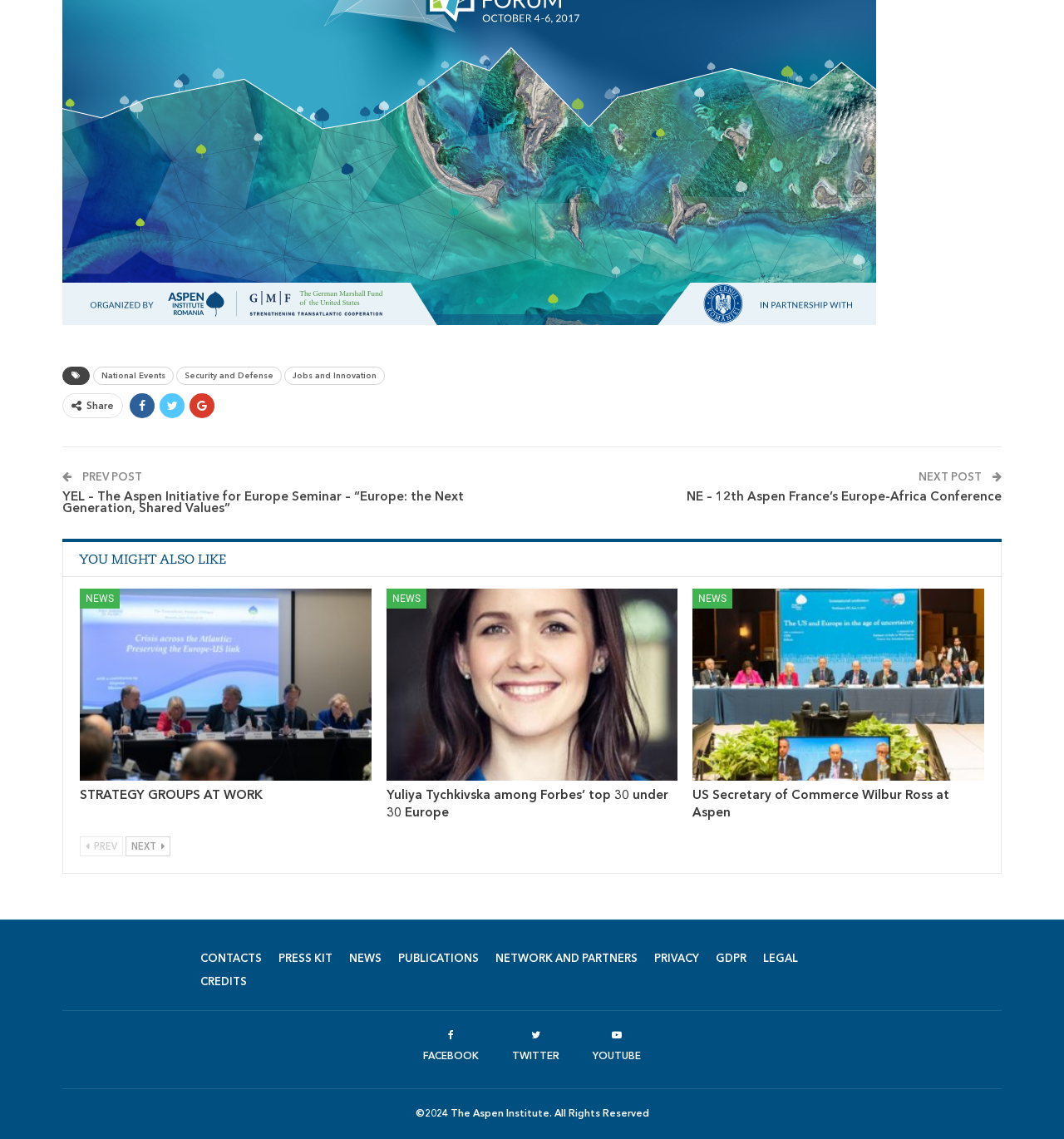How many navigation links are at the top of the webpage?
Utilize the information in the image to give a detailed answer to the question.

I counted the number of navigation links at the top of the webpage by looking at the links with the text 'National Events', 'Security and Defense', 'Jobs and Innovation', and the share icon, which are located at the top of the webpage.